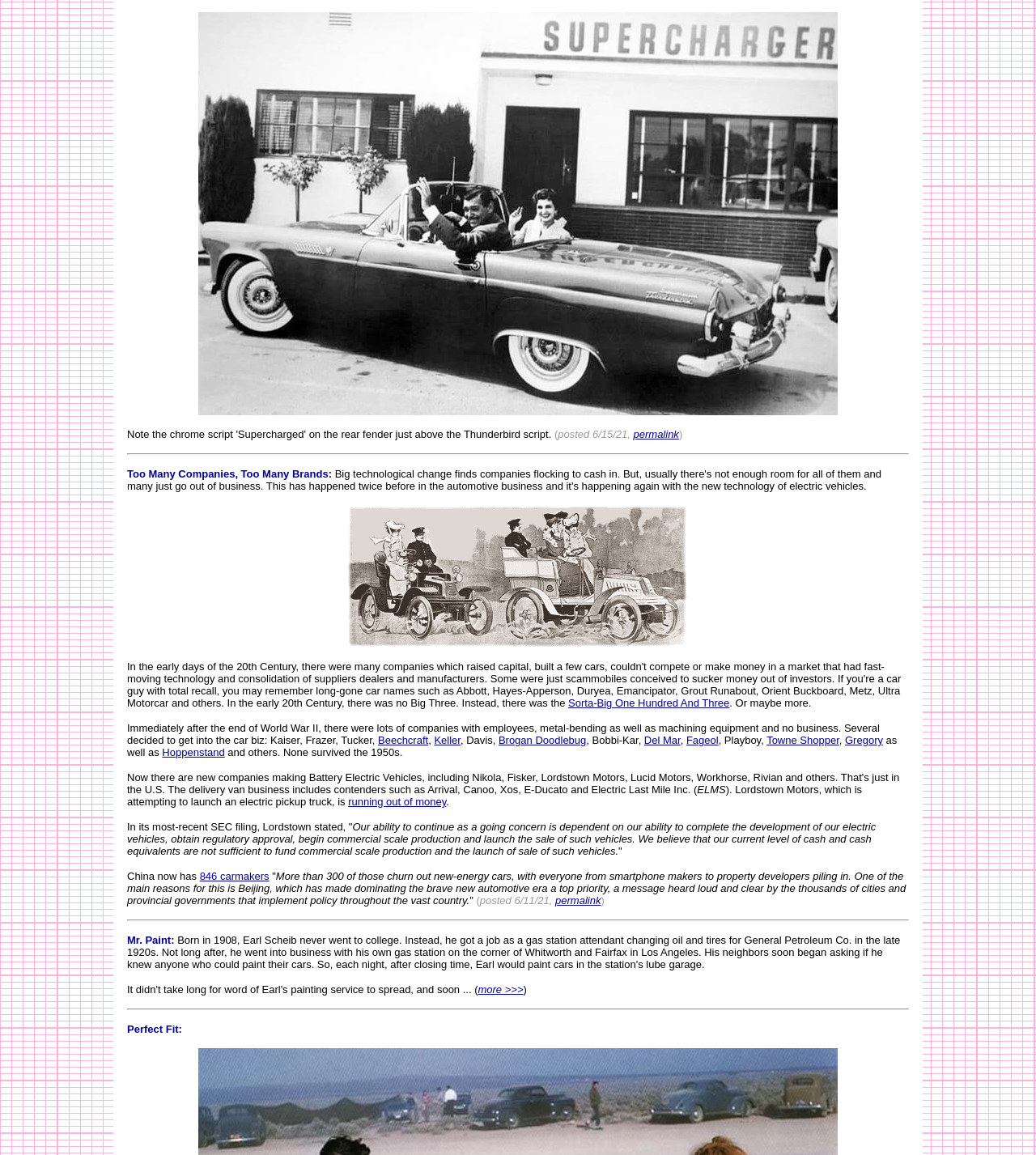Specify the bounding box coordinates of the area to click in order to follow the given instruction: "Click the permalink."

[0.611, 0.371, 0.655, 0.381]